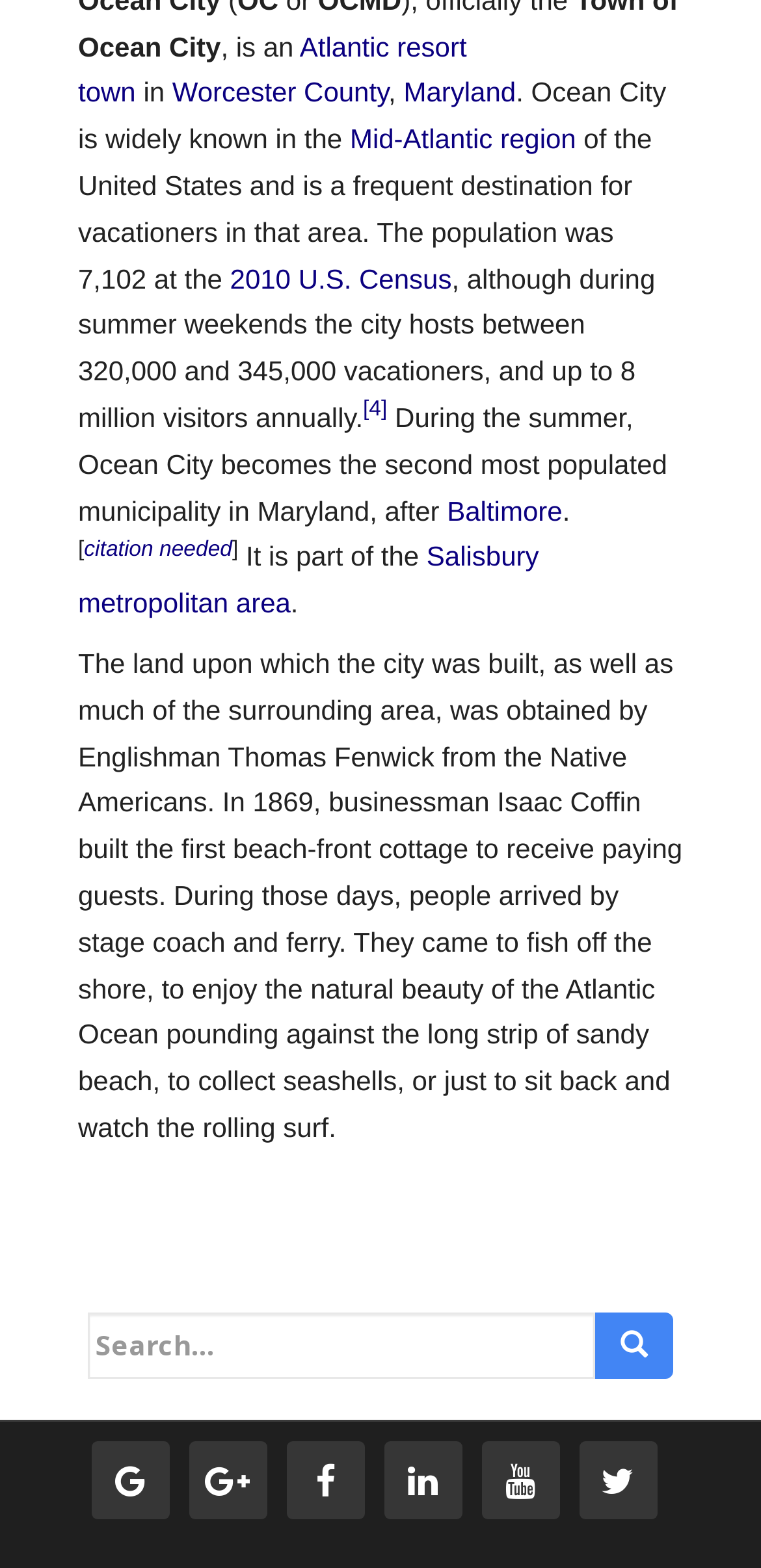Kindly determine the bounding box coordinates for the clickable area to achieve the given instruction: "Search for something".

[0.115, 0.837, 0.782, 0.879]